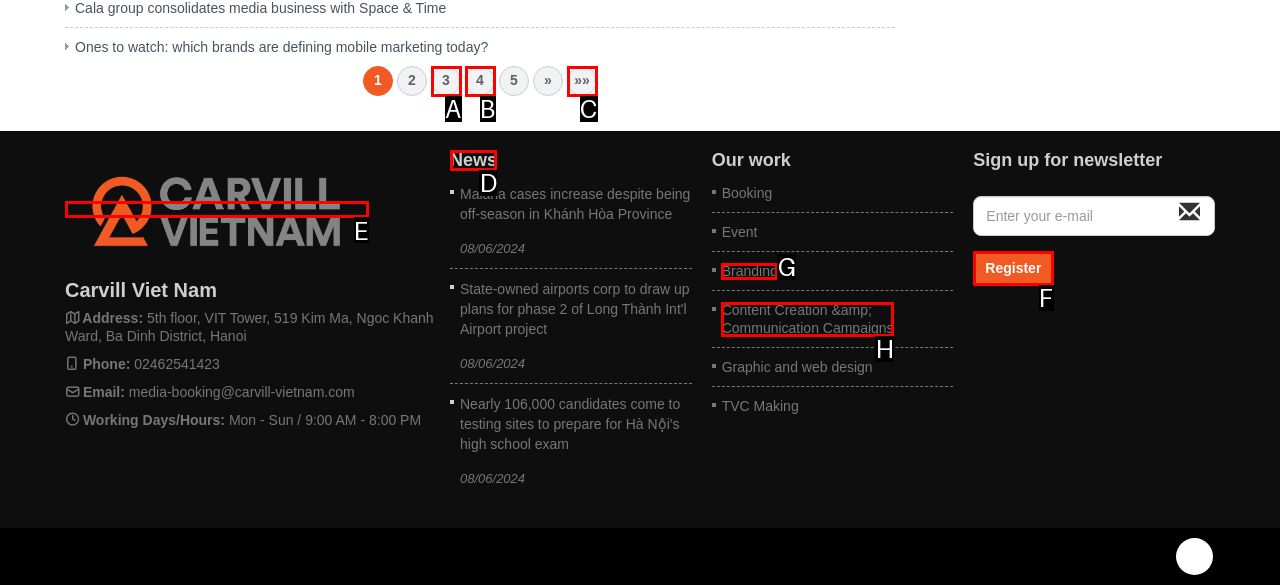Based on the task: Click on the 'News' link, which UI element should be clicked? Answer with the letter that corresponds to the correct option from the choices given.

D